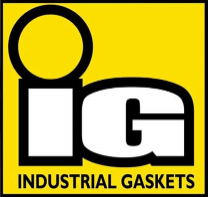Generate a comprehensive caption that describes the image.

The image features the logo of "Industrial Gaskets," prominently displayed on a bright yellow background. The logo consists of the stylized letters "IG," with a circular element above the "I" that adds a distinctive touch to the design. This eye-catching emblem represents the company's focus on delivering high-quality gasket solutions for various industrial applications. The simplicity of the logo, combined with its bold colors, emphasizes the brand's identity and commitment to reliability in the gasket manufacturing industry.